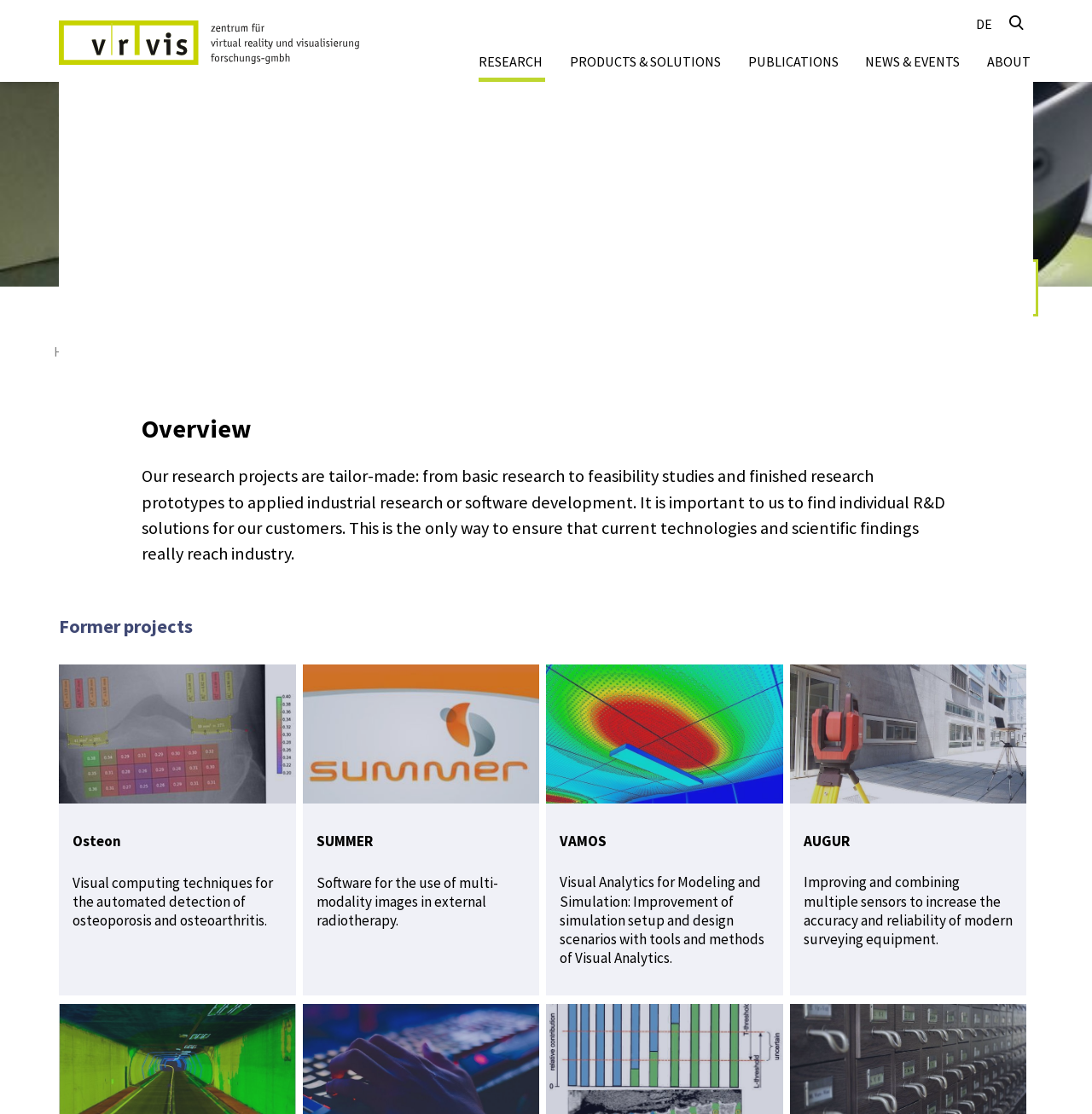Determine the bounding box coordinates of the area to click in order to meet this instruction: "Click the logo of VRVis".

[0.054, 0.018, 0.329, 0.074]